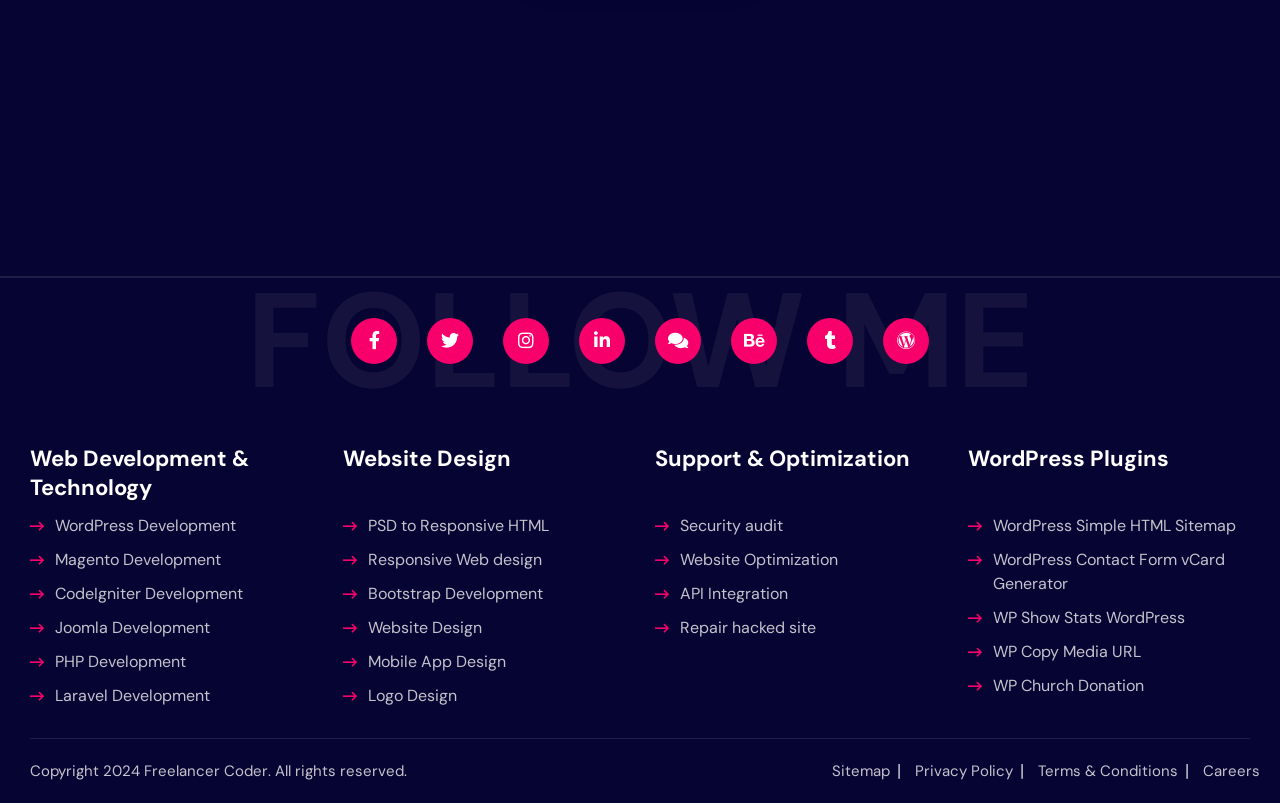Find the bounding box coordinates for the element that must be clicked to complete the instruction: "Go to WordPress Simple HTML Sitemap". The coordinates should be four float numbers between 0 and 1, indicated as [left, top, right, bottom].

[0.756, 0.634, 0.965, 0.676]